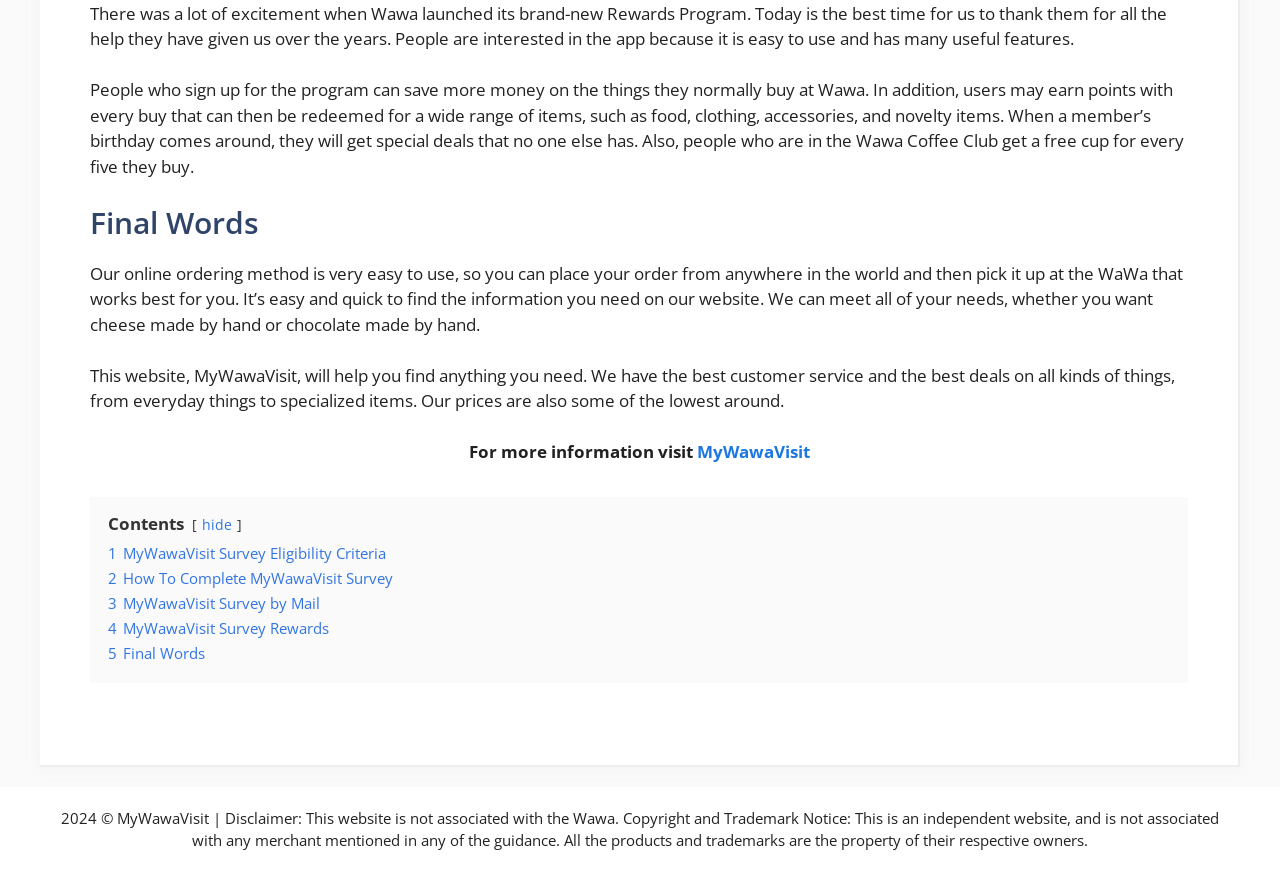Identify the bounding box coordinates for the element that needs to be clicked to fulfill this instruction: "read disclaimer". Provide the coordinates in the format of four float numbers between 0 and 1: [left, top, right, bottom].

[0.15, 0.926, 0.952, 0.975]